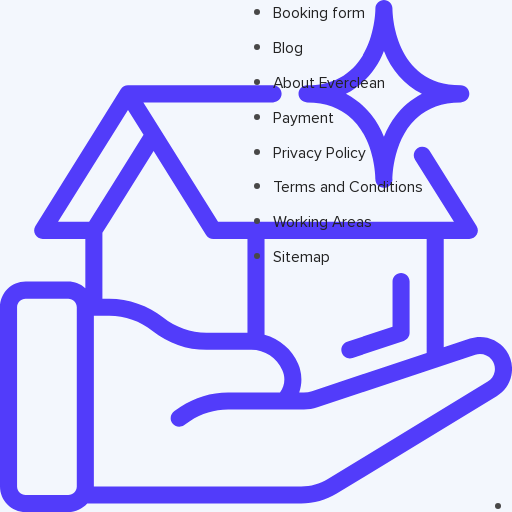Generate a detailed explanation of the scene depicted in the image.

The image depicts a section of a website dedicated to a cleaning service, showcasing the "One-Off Deep Cleaning" service. It features a list of links relevant to potential customers, including options for booking a cleaning, reading the company blog, and learning more about various policies such as payment and privacy. The visual layout is designed to be user-friendly, guiding visitors through the available services and useful links with visually appealing markers and headings. The overall theme emphasizes ease of access to information for customers looking to book cleaning services tailored to their specific needs.